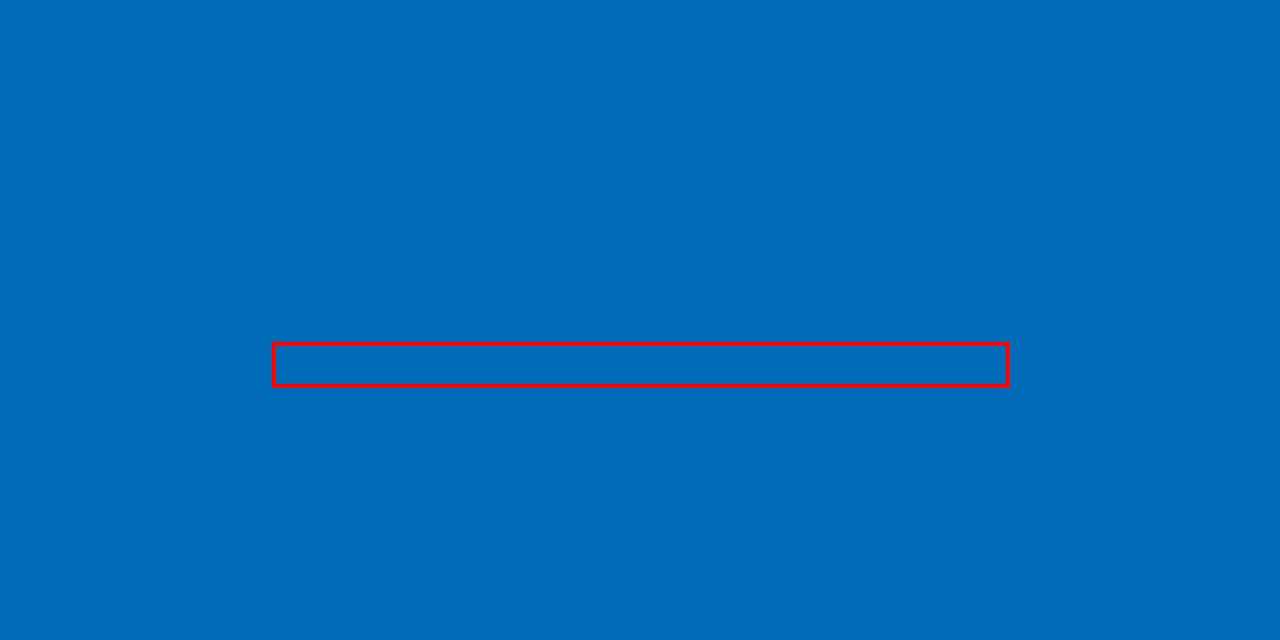Examine the webpage screenshot, find the red bounding box, and extract the text content within this marked area.

If you use different devices to access our websites, you will need to ensure that each browser of each device is set to your cookie preference.